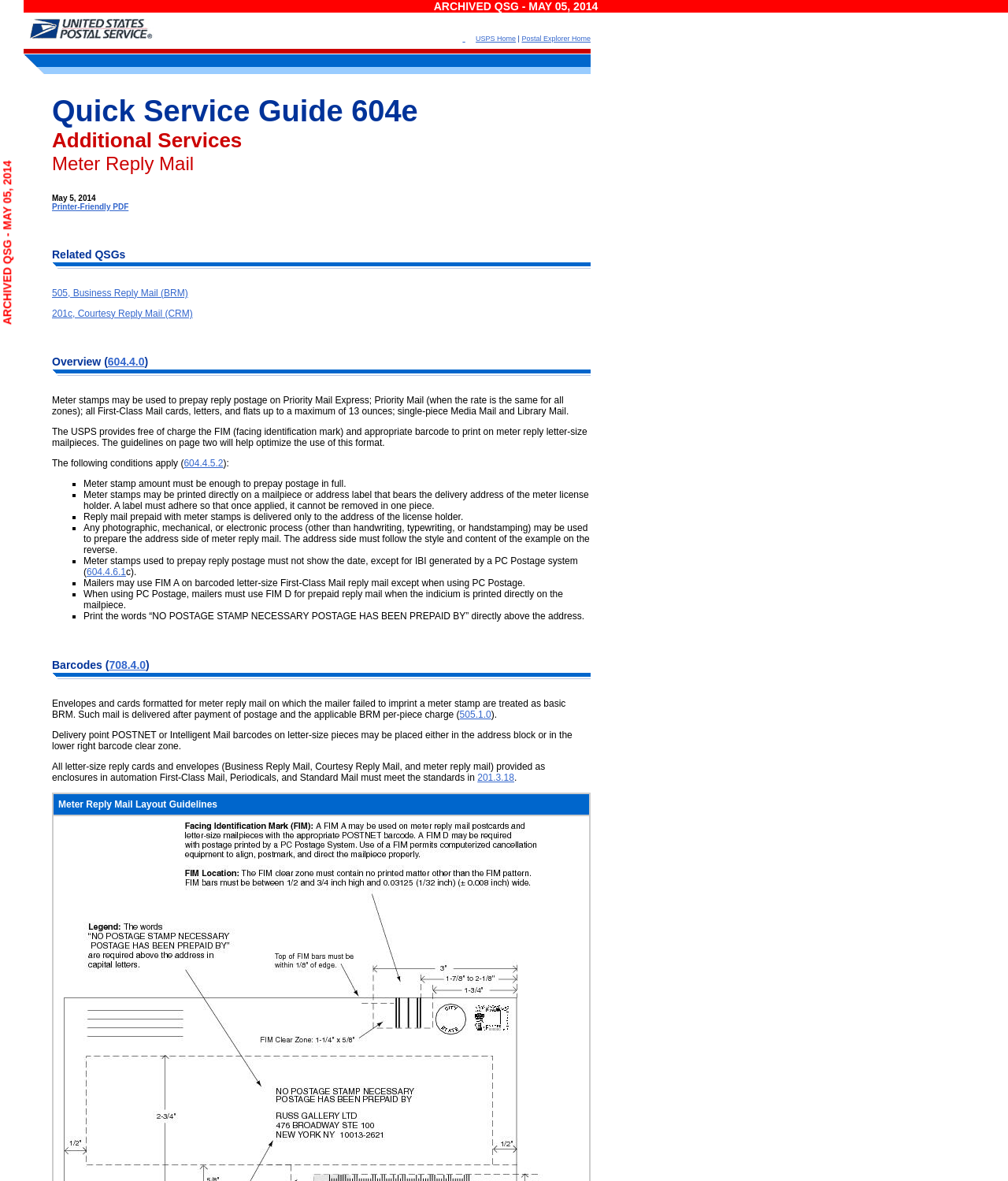What happens to envelopes and cards formatted for meter reply mail without a meter stamp?
Give a comprehensive and detailed explanation for the question.

According to the webpage, envelopes and cards formatted for meter reply mail on which the mailer failed to imprint a meter stamp are treated as basic BRM. Such mail is delivered after payment of postage and the applicable BRM per-piece charge.